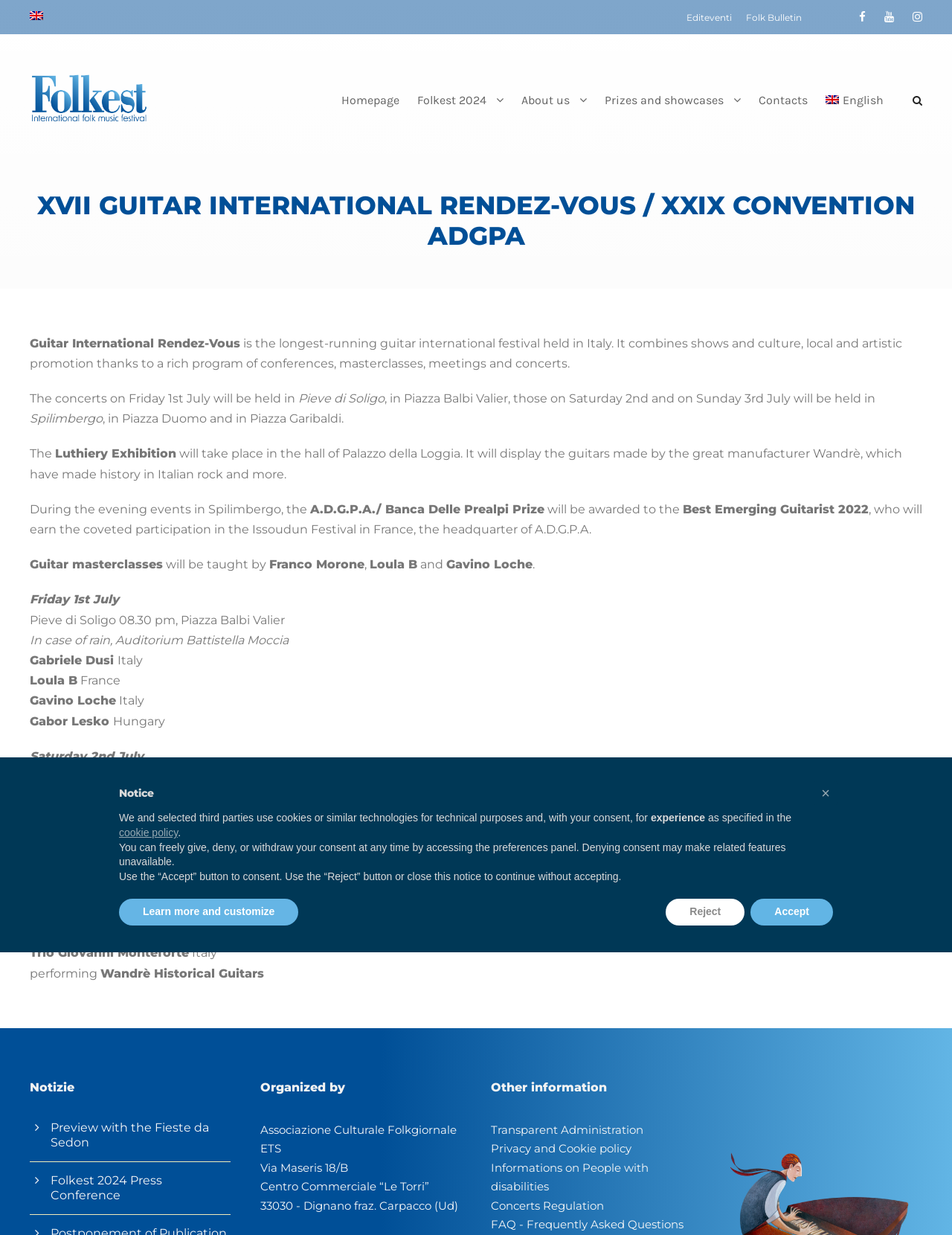Answer the question in a single word or phrase:
Where will the concerts on Friday 1st July be held?

Pieve di Soligo